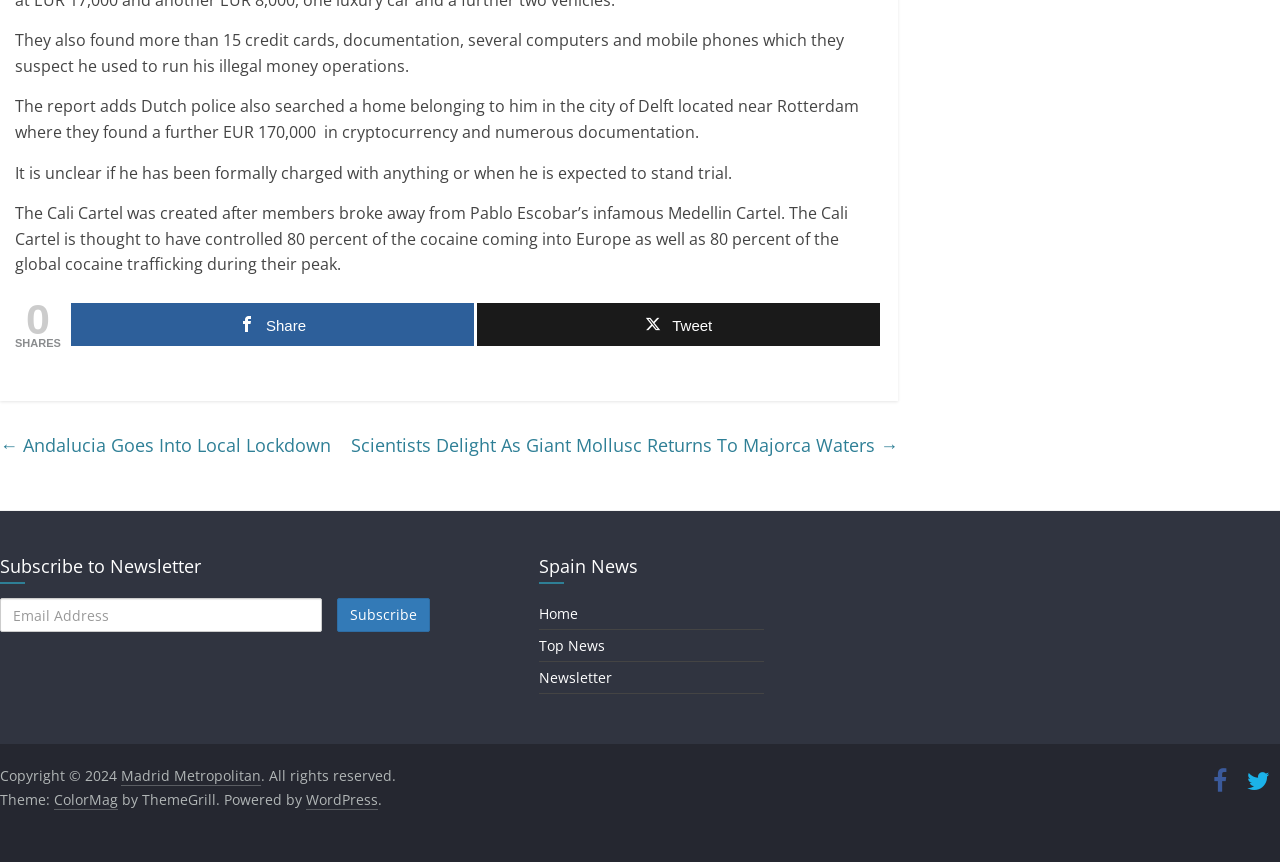Give a concise answer using one word or a phrase to the following question:
What is the name of the cartel mentioned in the article?

Cali Cartel